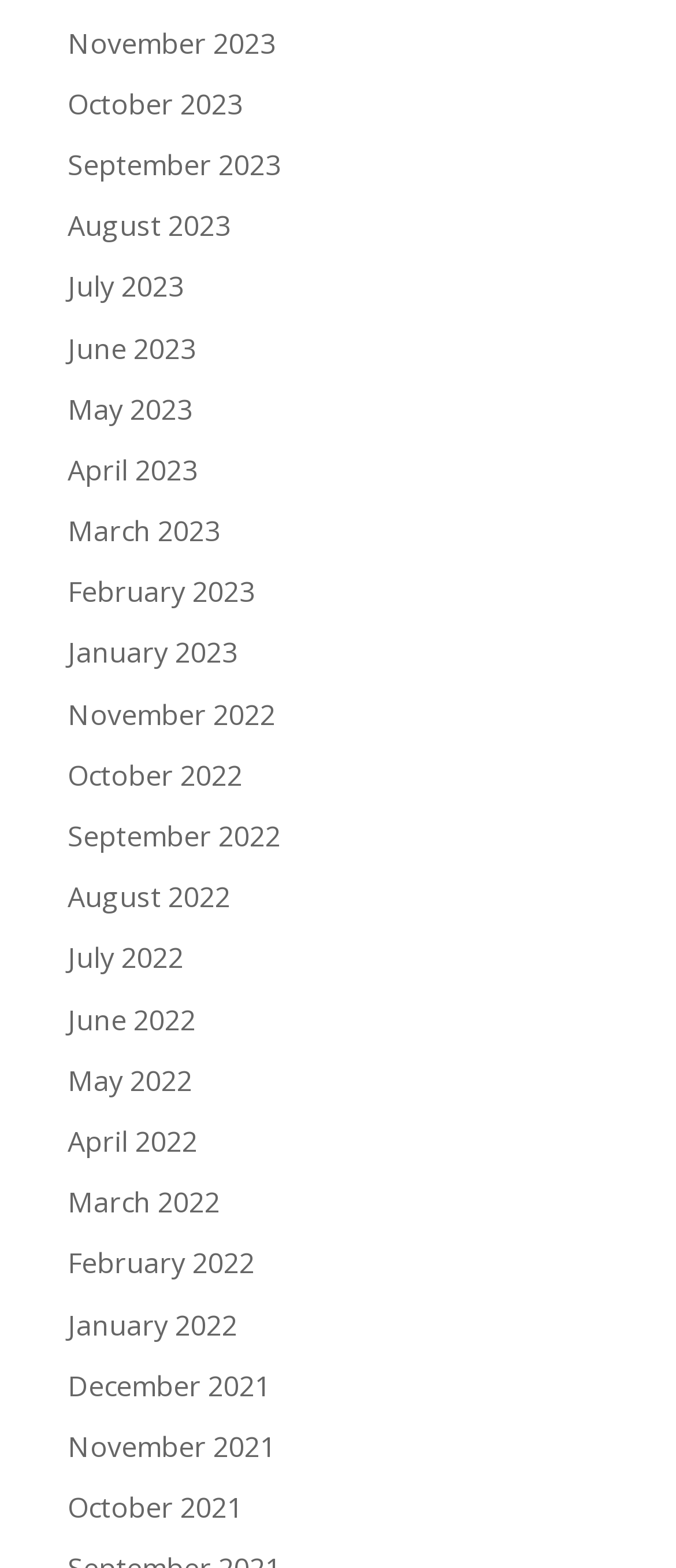How many months are listed in 2022?
Please provide a single word or phrase based on the screenshot.

12